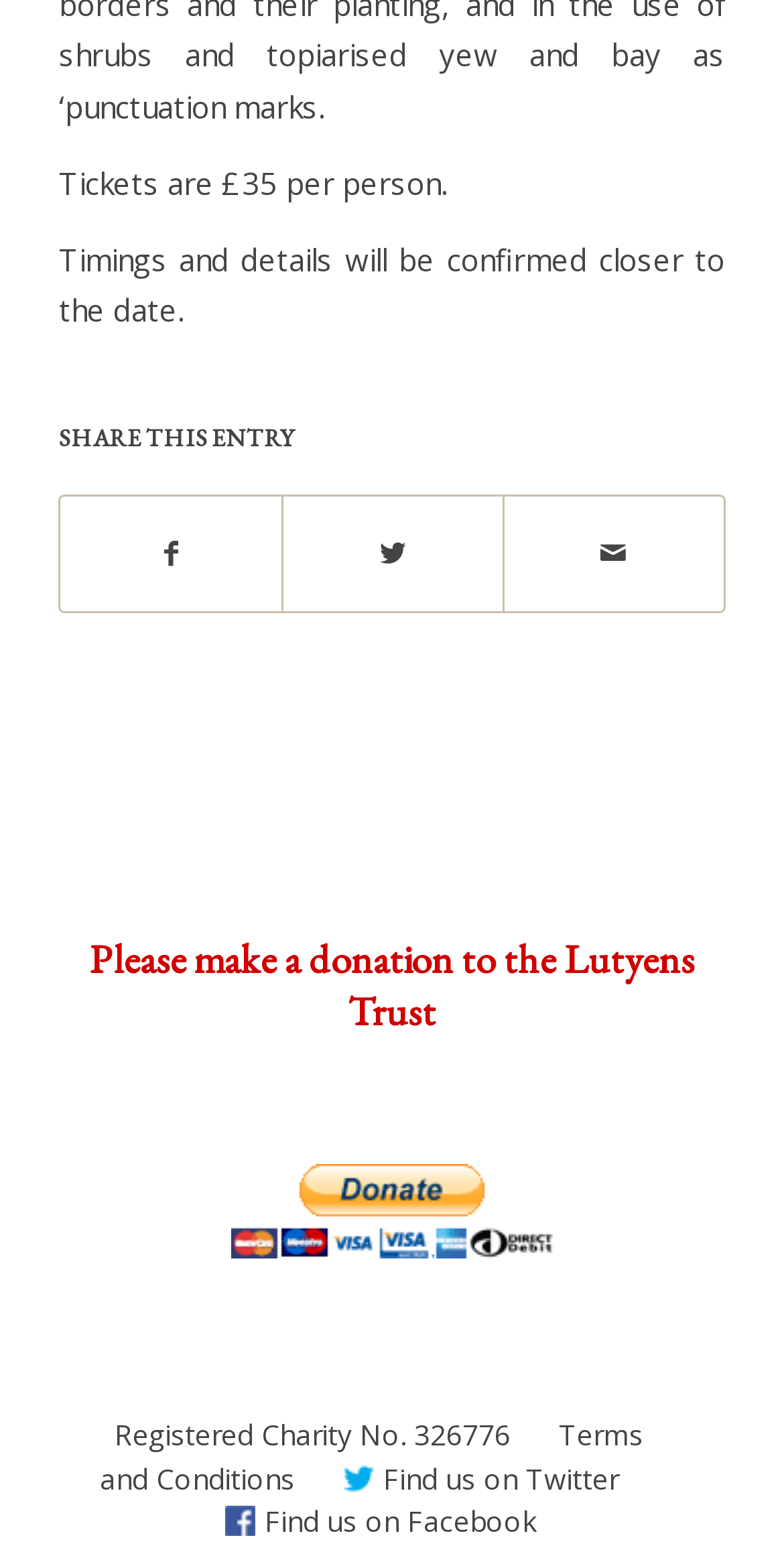Identify the bounding box for the UI element specified in this description: "Share on Twitter". The coordinates must be four float numbers between 0 and 1, formatted as [left, top, right, bottom].

[0.362, 0.319, 0.641, 0.392]